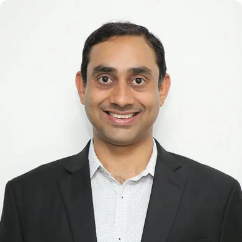Elaborate on the contents of the image in great detail.

The image features Purvesh Sharma, the Chief Operating Officer (COO) of the organization, proudly smiling in a professional setting. He is dressed in a formal black blazer over a white shirt with a subtle pattern, which contributes to his polished appearance. His approachable demeanor conveys confidence and professionalism, reflecting his qualifications, including a B.Tech from IIT-Delhi. The background is minimalistic, focusing attention on him. This image highlights his role in guiding the team and fostering growth within the organization.